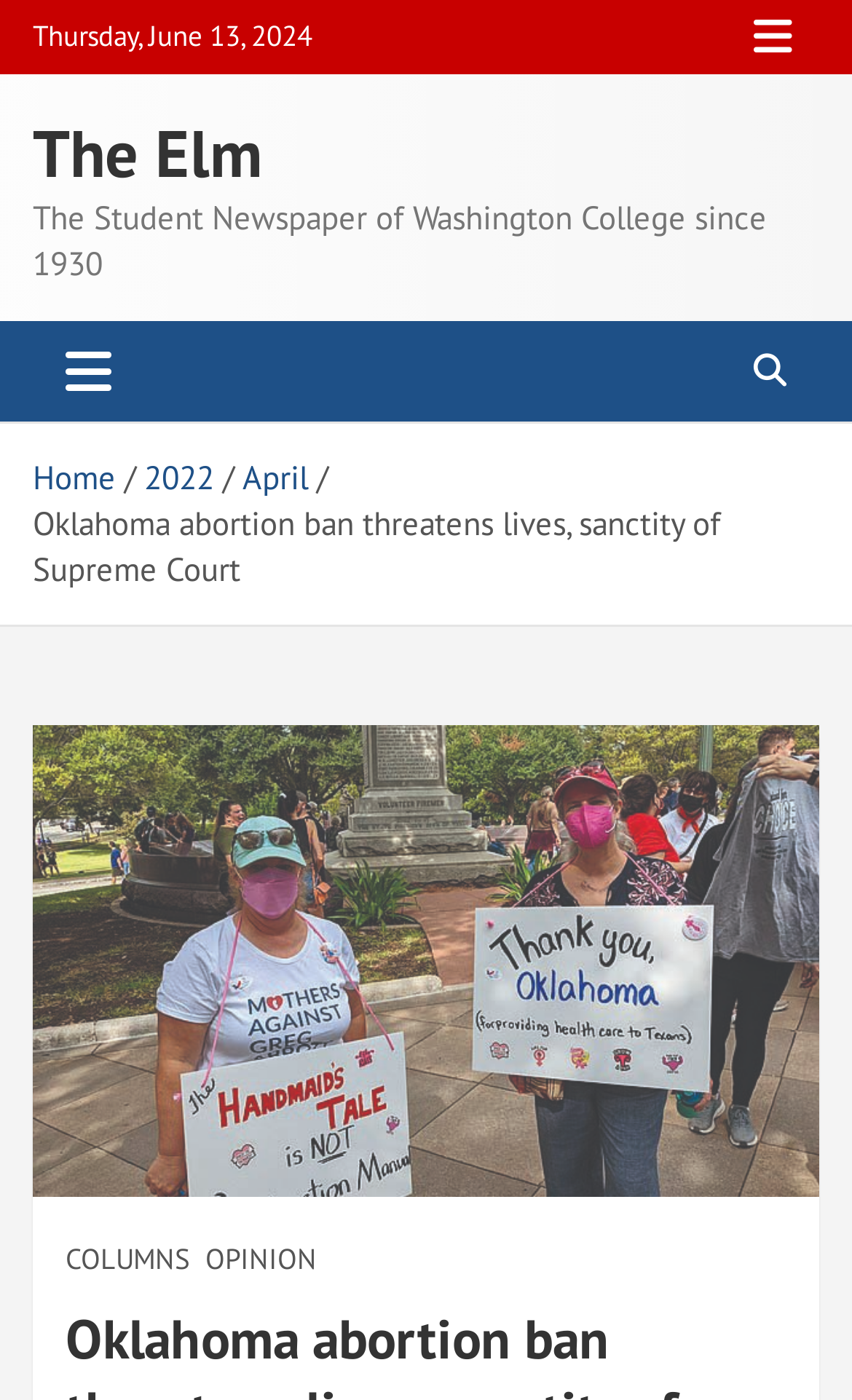For the element described, predict the bounding box coordinates as (top-left x, top-left y, bottom-right x, bottom-right y). All values should be between 0 and 1. Element description: aria-label="Toggle navigation"

[0.038, 0.23, 0.169, 0.301]